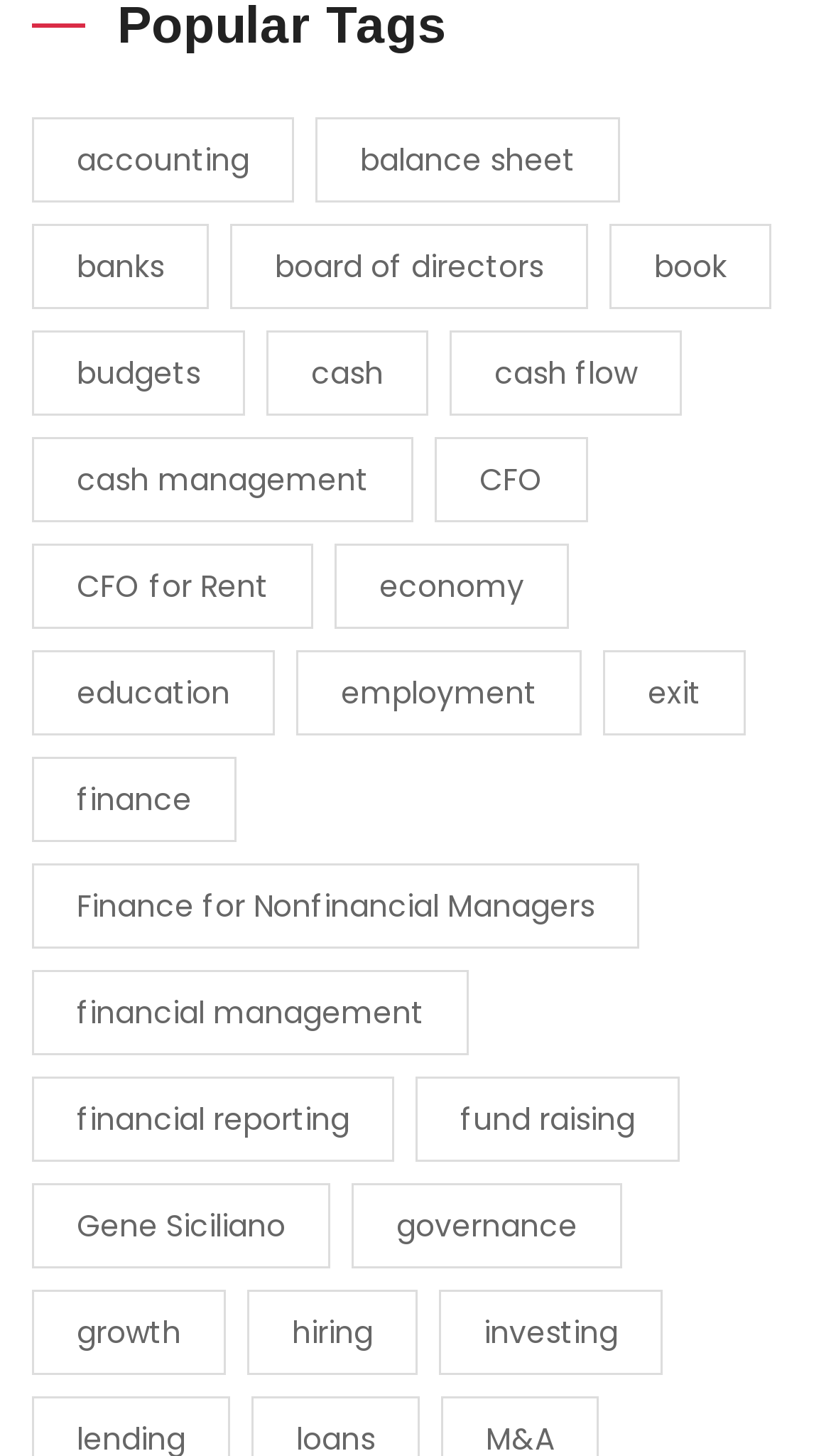Kindly determine the bounding box coordinates for the area that needs to be clicked to execute this instruction: "view accounting resources".

[0.038, 0.081, 0.354, 0.139]